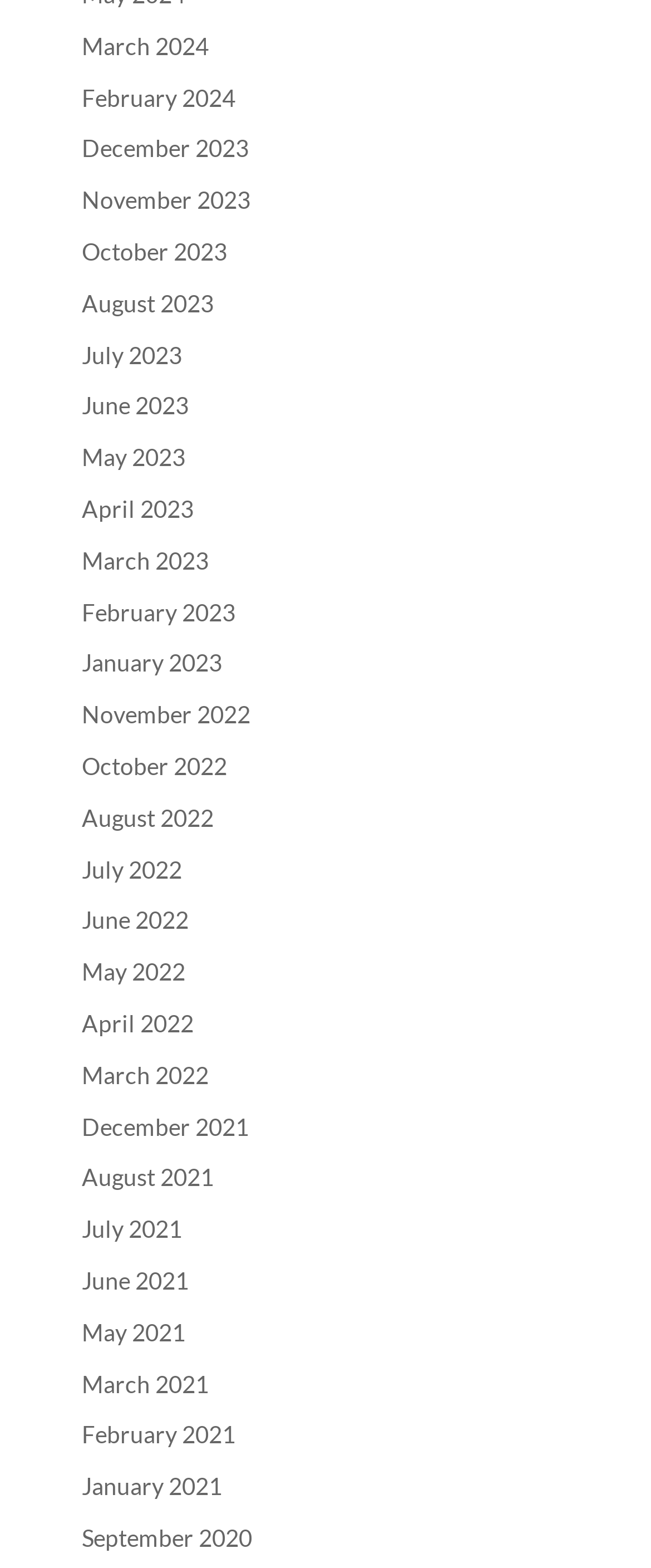Please identify the bounding box coordinates of the region to click in order to complete the task: "view March 2024". The coordinates must be four float numbers between 0 and 1, specified as [left, top, right, bottom].

[0.126, 0.02, 0.321, 0.038]